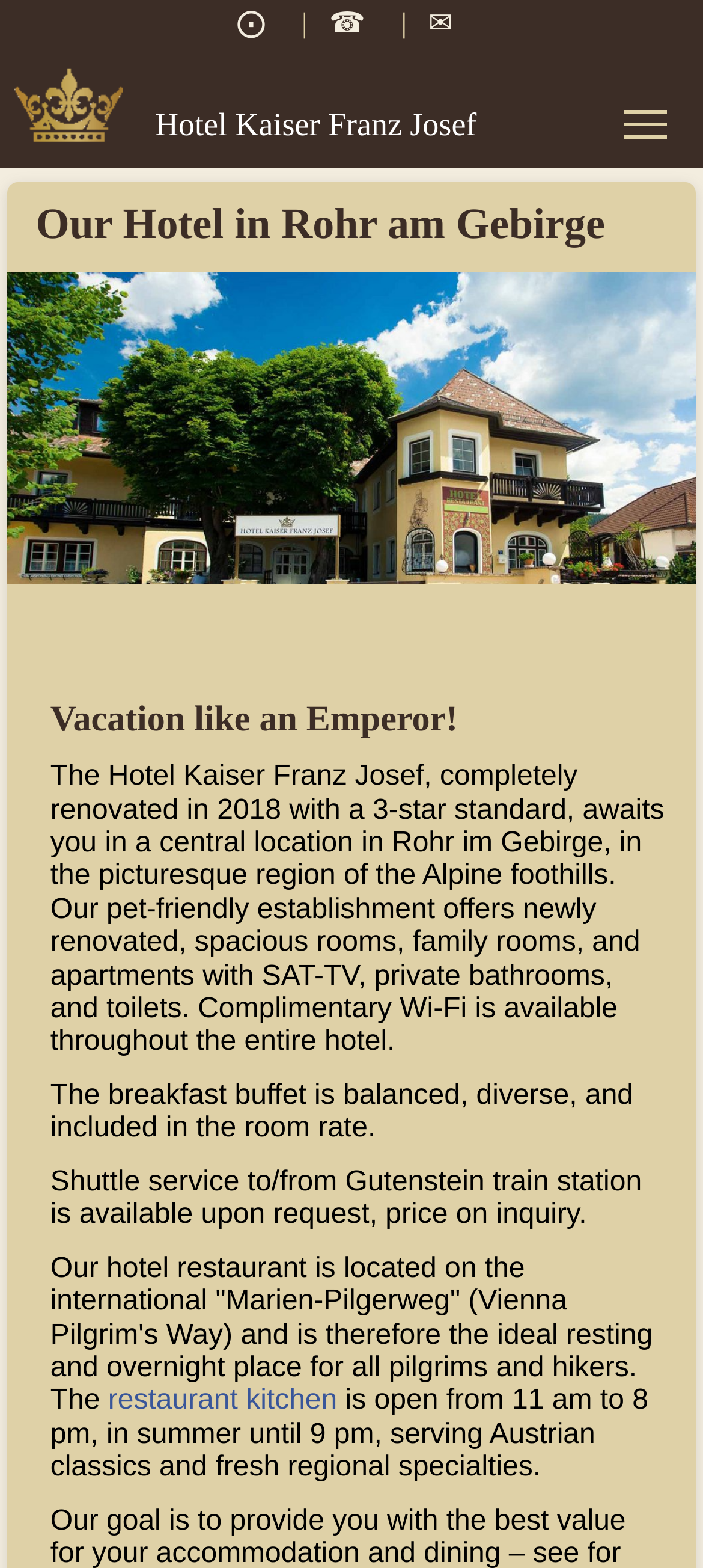Please provide a comprehensive response to the question below by analyzing the image: 
Is the hotel pet-friendly?

The webpage explicitly mentions 'Our pet-friendly establishment...' which indicates that the hotel allows pets.